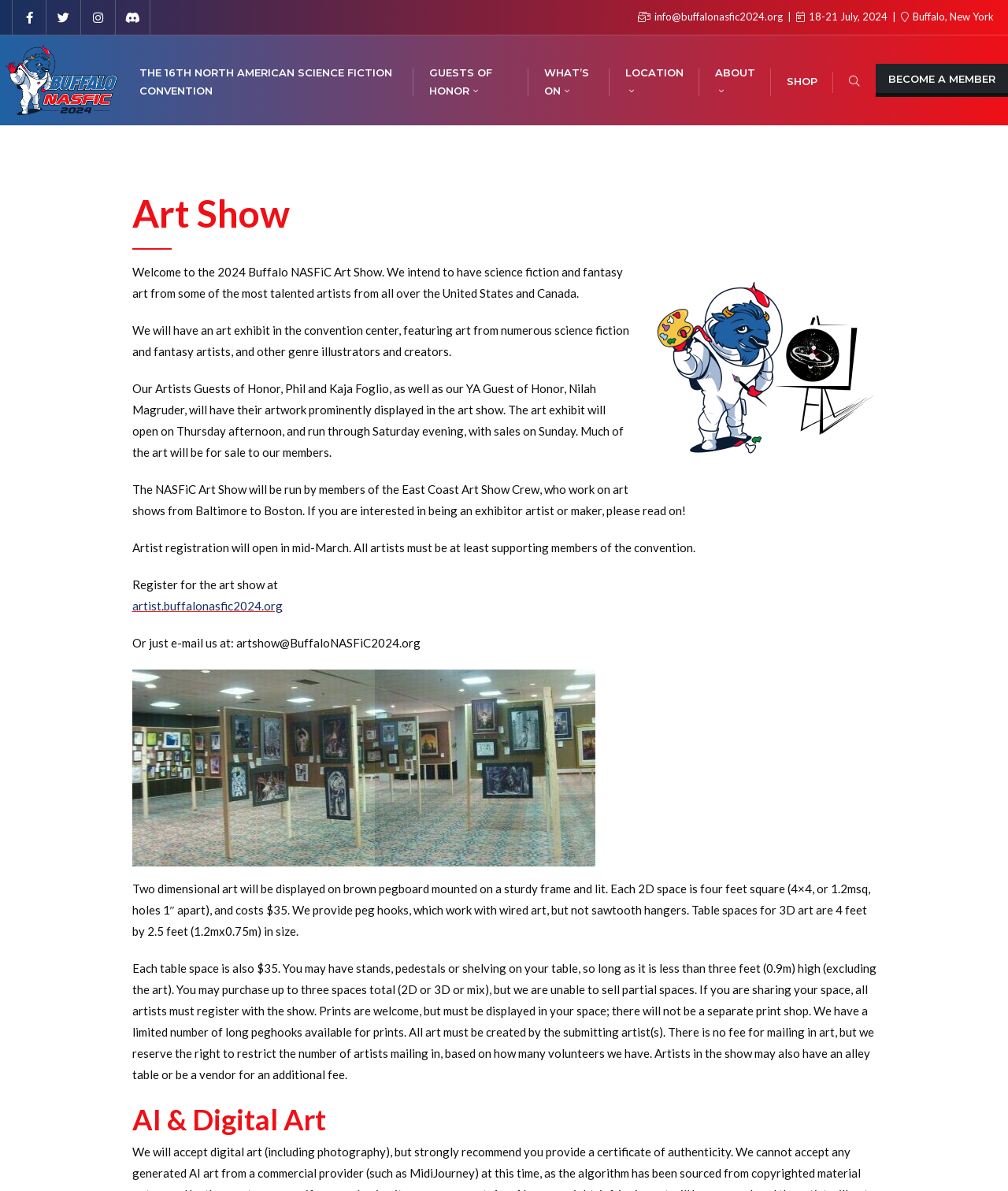Identify the bounding box coordinates for the region of the element that should be clicked to carry out the instruction: "Click the logo". The bounding box coordinates should be four float numbers between 0 and 1, i.e., [left, top, right, bottom].

[0.0, 0.03, 0.123, 0.105]